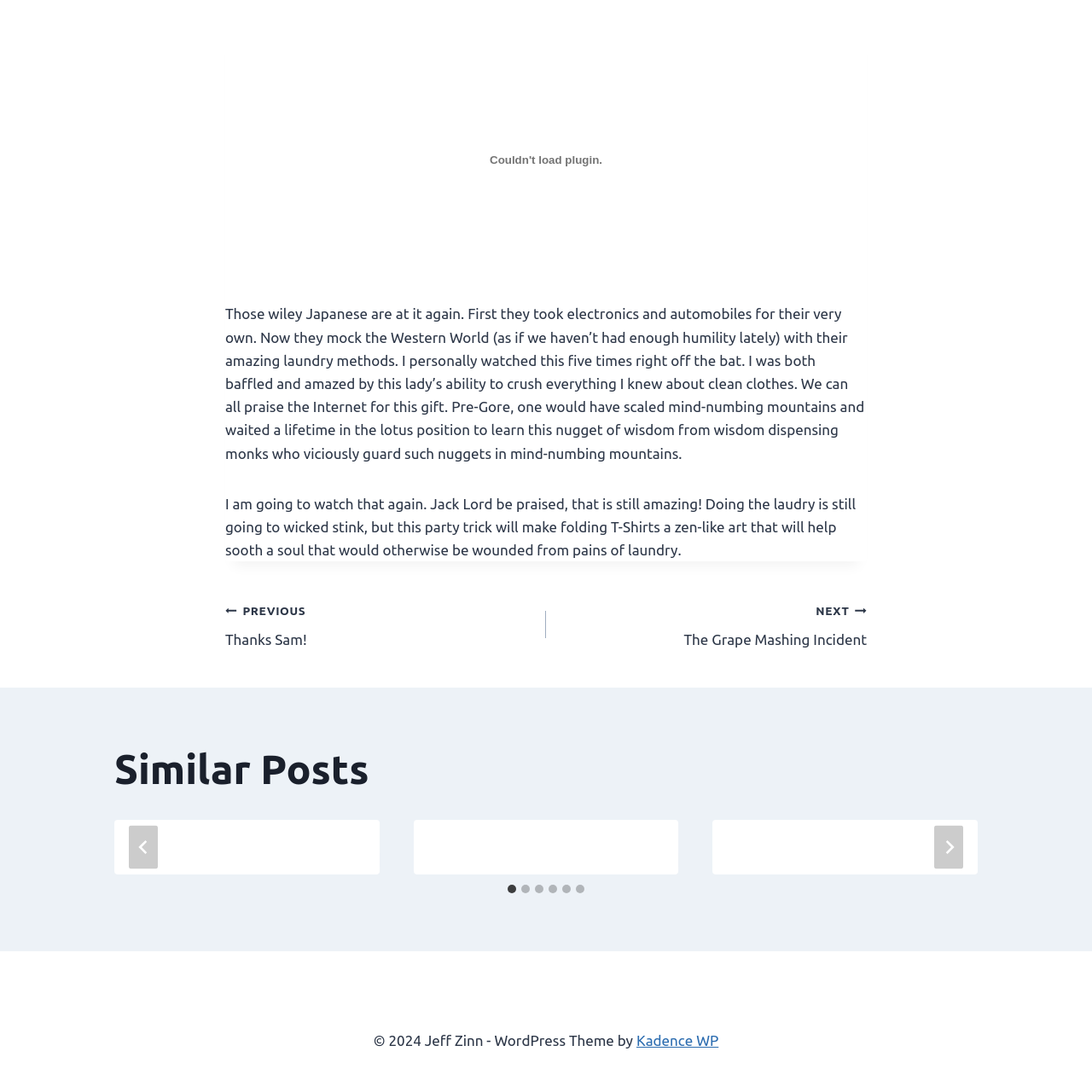What is the copyright information at the bottom of the page?
Deliver a detailed and extensive answer to the question.

The copyright information at the bottom of the page is '2024 Jeff Zinn', indicating that the content of the webpage is copyrighted by Jeff Zinn in the year 2024.